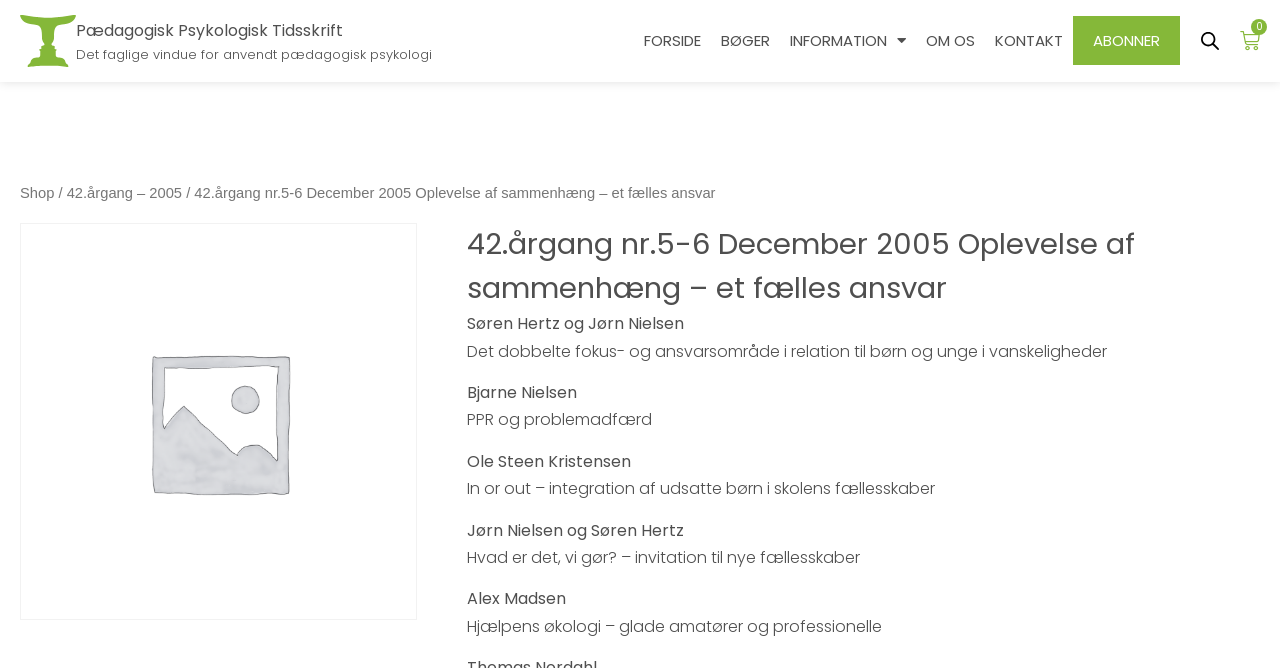Determine the bounding box coordinates of the clickable element to complete this instruction: "Go to Pædagogisk Psykologisk Tidsskrift". Provide the coordinates in the format of four float numbers between 0 and 1, [left, top, right, bottom].

[0.016, 0.022, 0.345, 0.1]